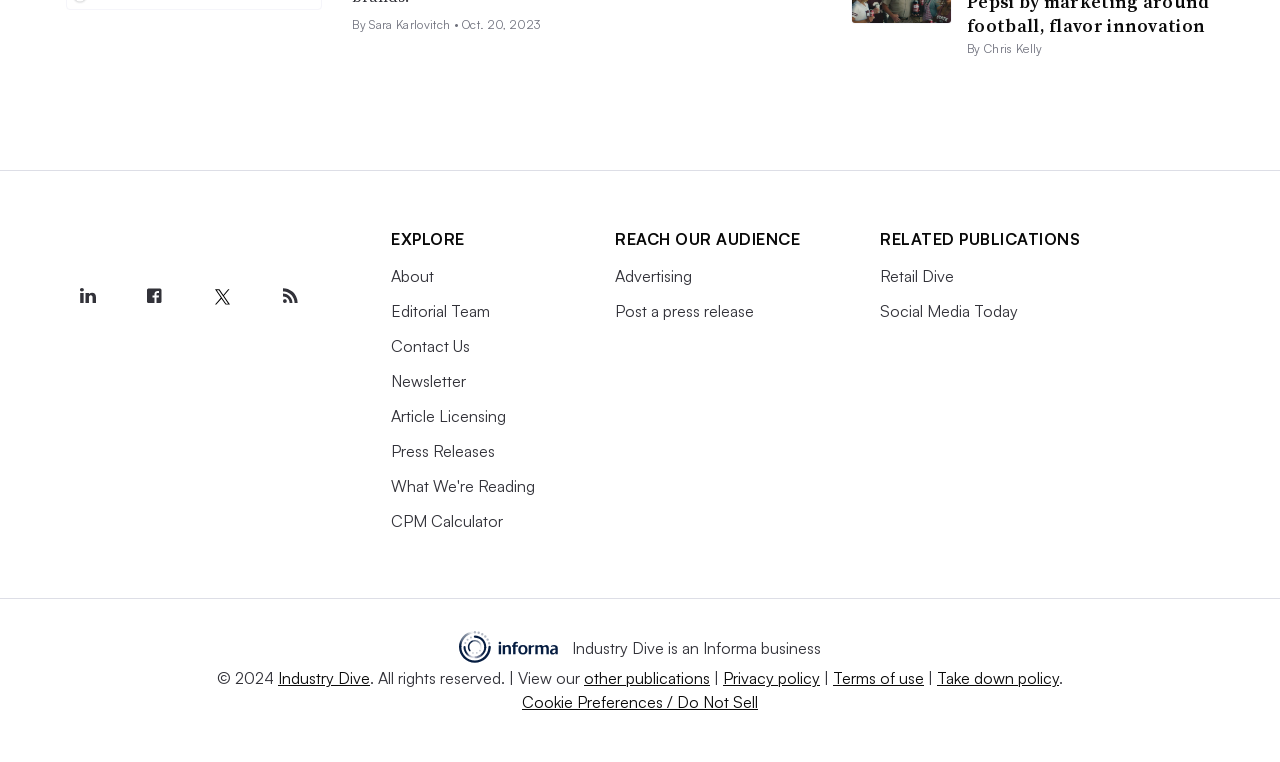What is the copyright year?
Using the information from the image, answer the question thoroughly.

I found the copyright year '2024' in the StaticText element with bounding box coordinates [0.17, 0.877, 0.217, 0.904] at the bottom of the webpage.